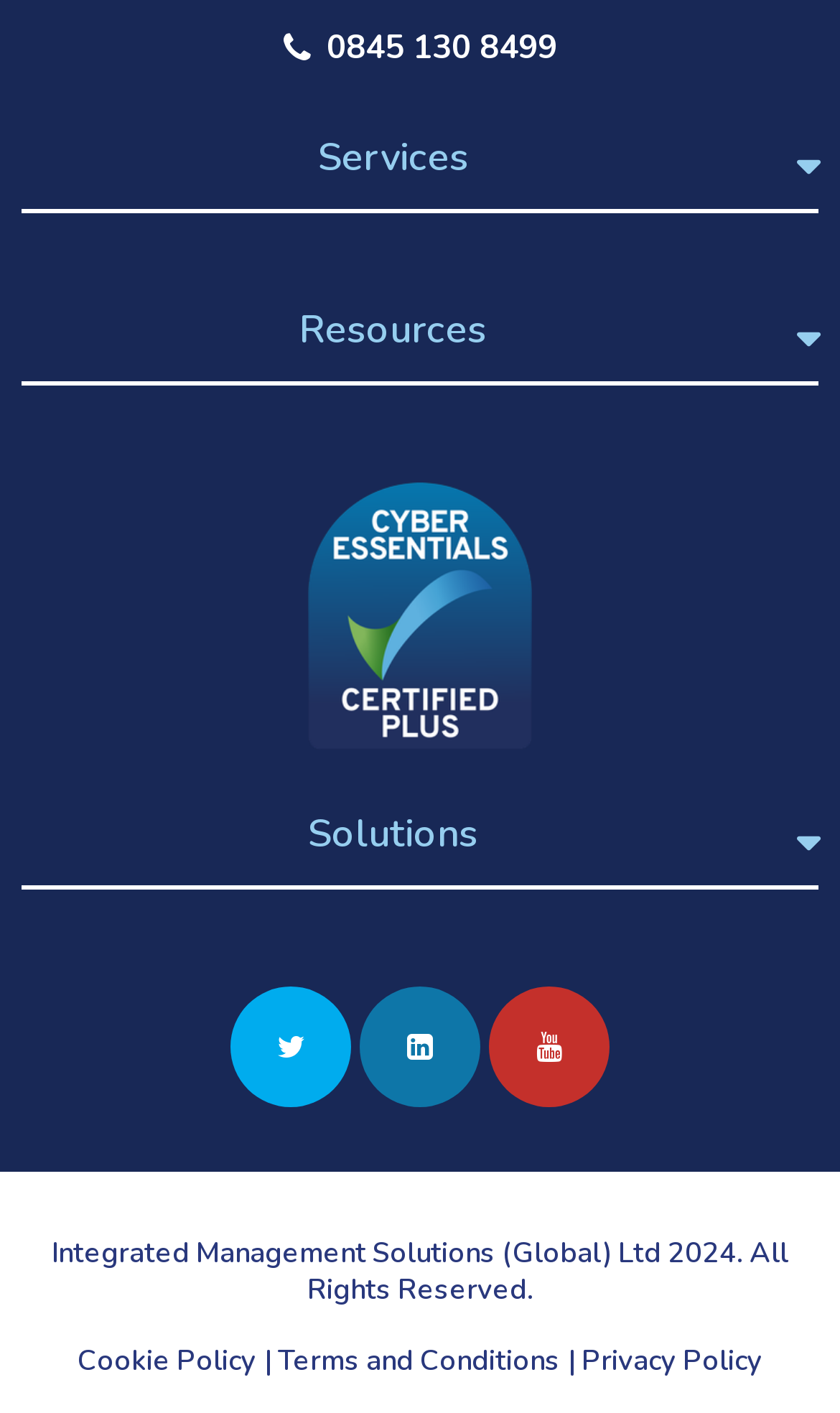Identify and provide the bounding box for the element described by: "Privacy Policy".

[0.692, 0.949, 0.908, 0.977]